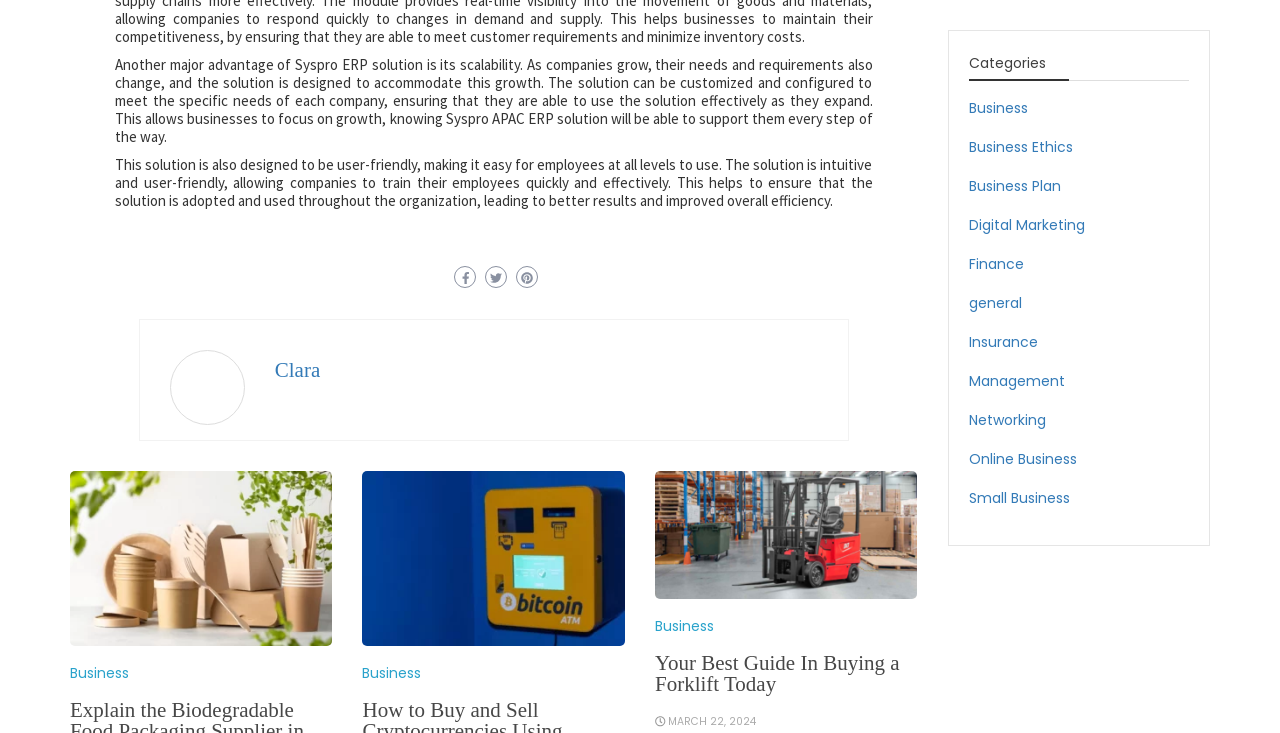Find the bounding box coordinates of the area to click in order to follow the instruction: "click on the link to Clara".

[0.215, 0.492, 0.615, 0.52]